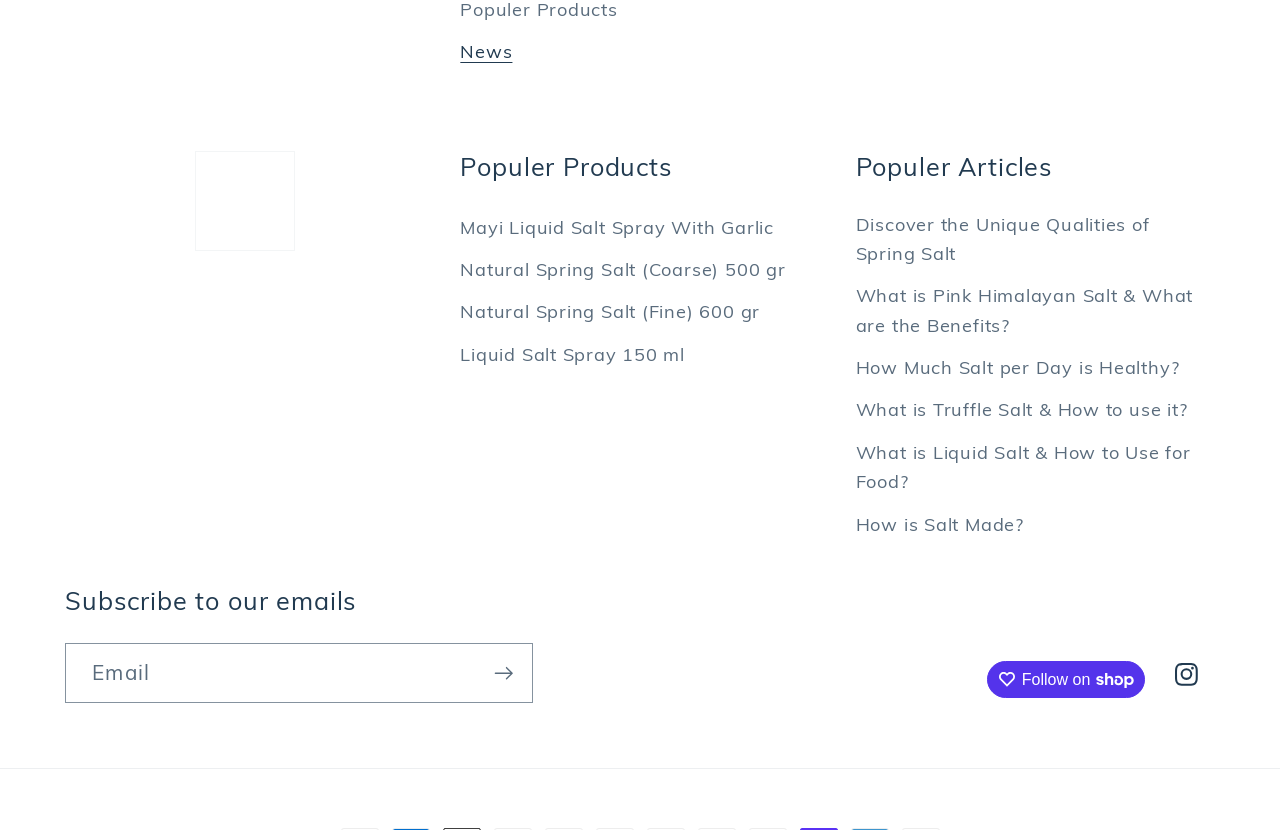Locate the bounding box of the UI element described in the following text: "let me know".

None